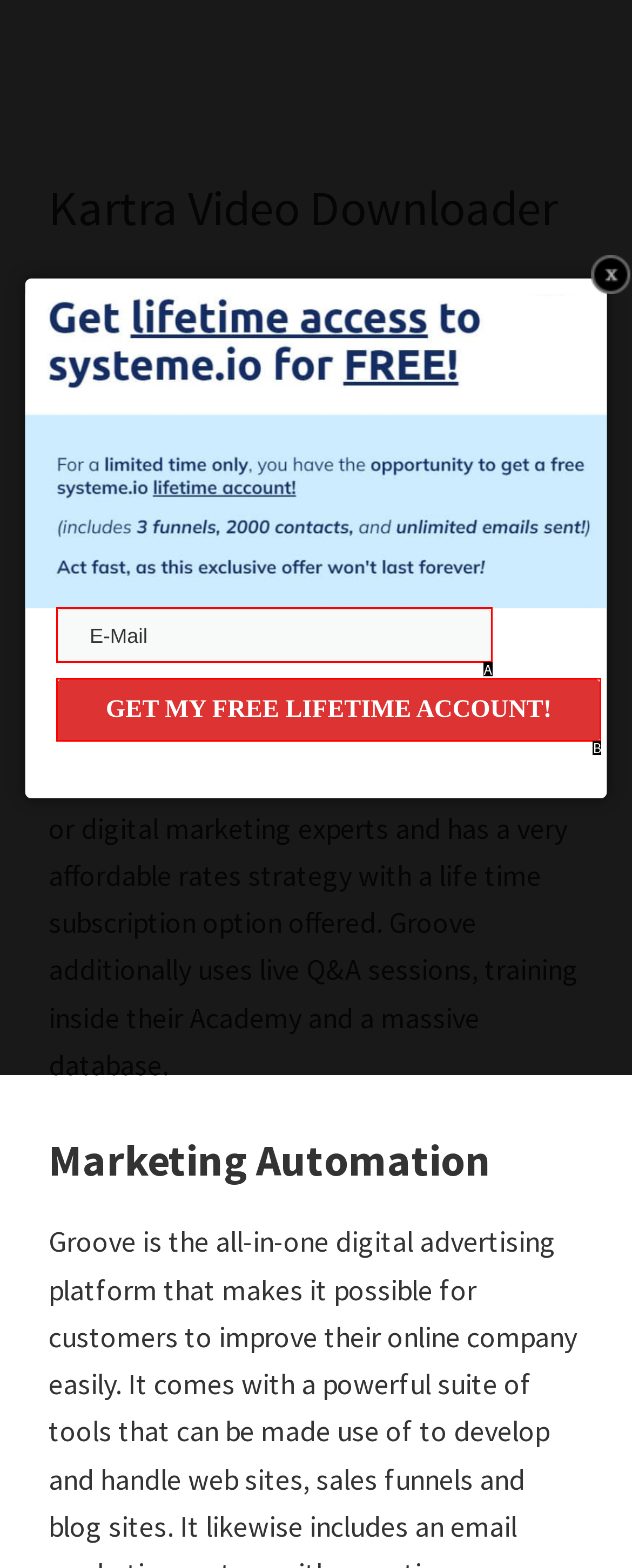Match the description: name="email" placeholder="E-Mail" to the appropriate HTML element. Respond with the letter of your selected option.

A